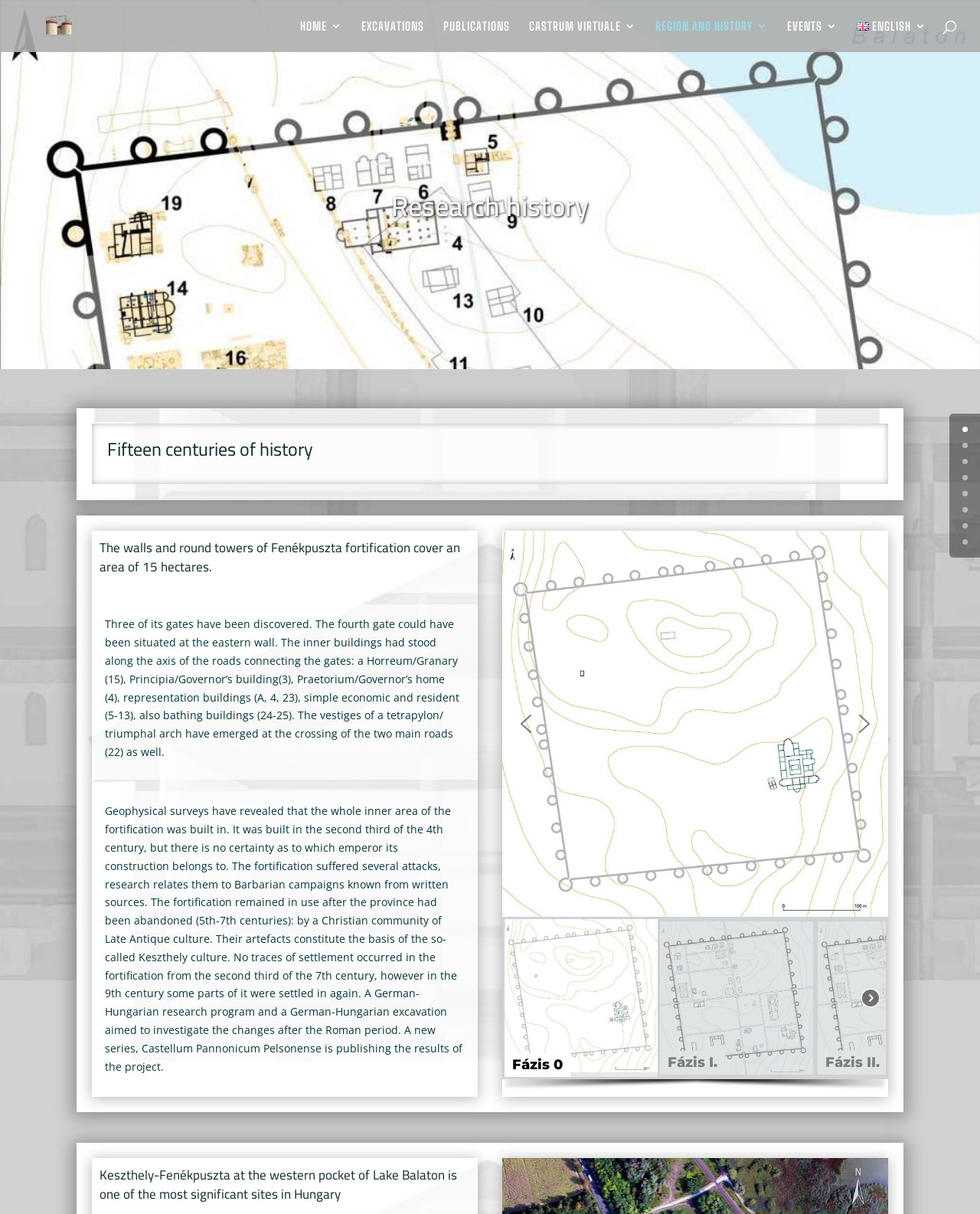Locate the primary headline on the webpage and provide its text.

Fifteen centuries of history